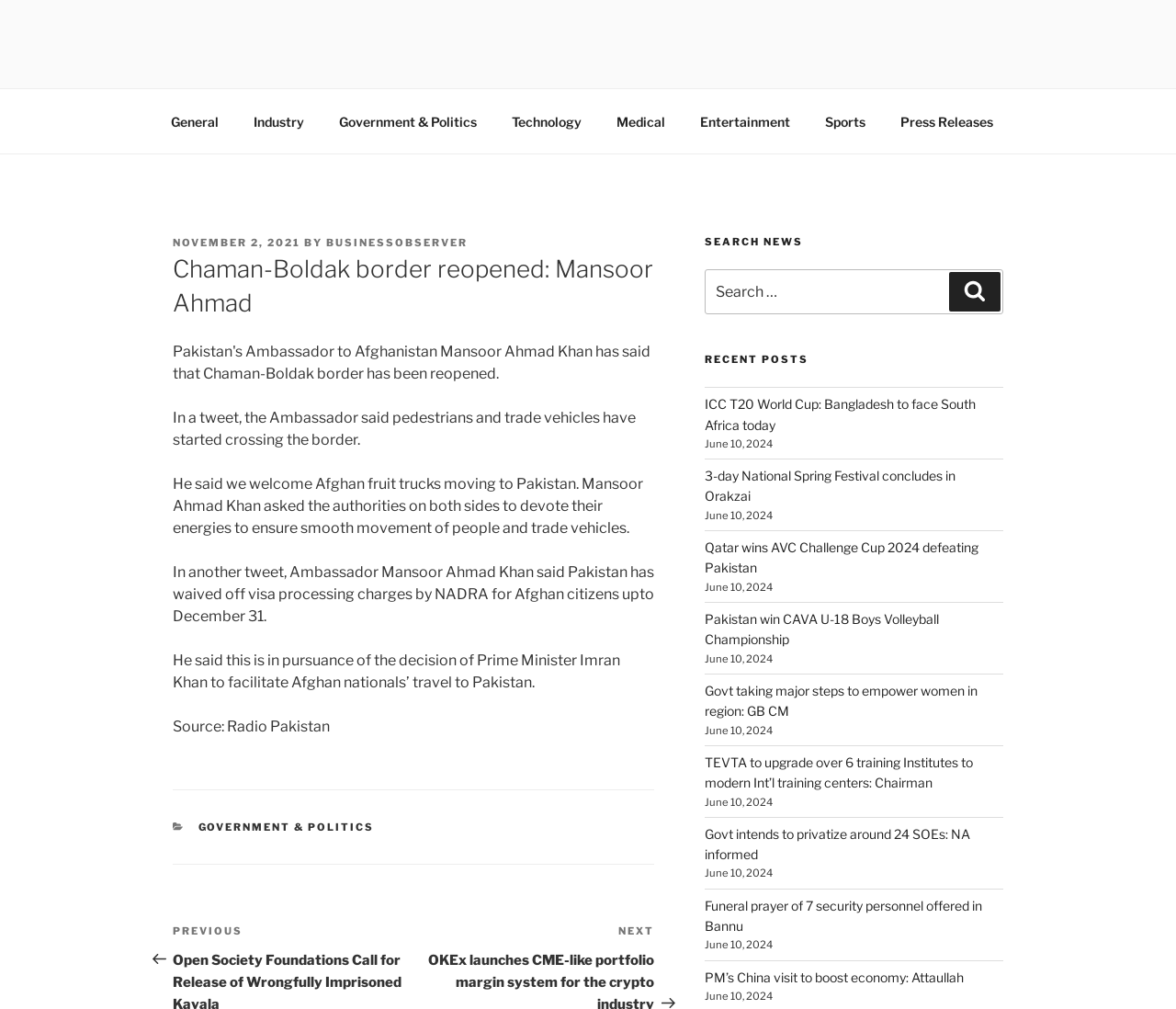Could you highlight the region that needs to be clicked to execute the instruction: "Search for news"?

[0.599, 0.267, 0.853, 0.311]